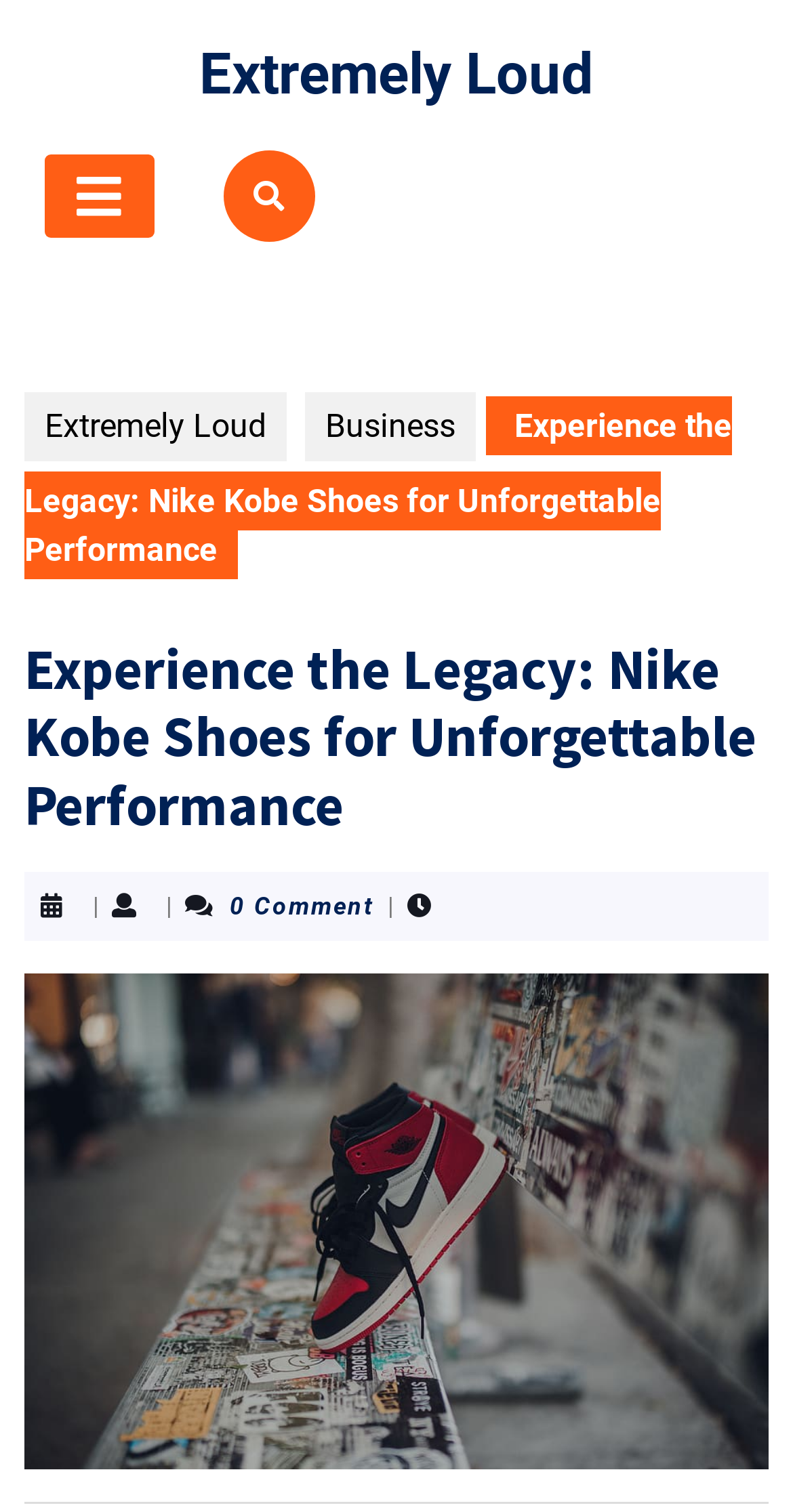Generate a comprehensive description of the contents of the webpage.

The webpage is about Nike Kobe shoes, with a focus on their performance. At the top, there is a heading that reads "Experience the Legacy: Nike Kobe Shoes for Unforgettable Performance". Below this heading, there are three links: "Extremely Loud", "Business", and another "Extremely Loud" link. The first "Extremely Loud" link is positioned at the top-right corner, while the other two links are placed side by side, with "Business" on the right.

To the right of the heading, there is an open button represented by an icon. Below the links, there is a horizontal separator line. Further down, there is a post thumbnail image that takes up most of the width of the page. Above the image, there are three short pieces of text: a vertical separator, "0 Comment", and another vertical separator.

The overall layout of the webpage is organized, with clear headings and concise text. The image is prominently displayed, suggesting that it is a key part of the content. The links and buttons are strategically placed to guide the user's attention.